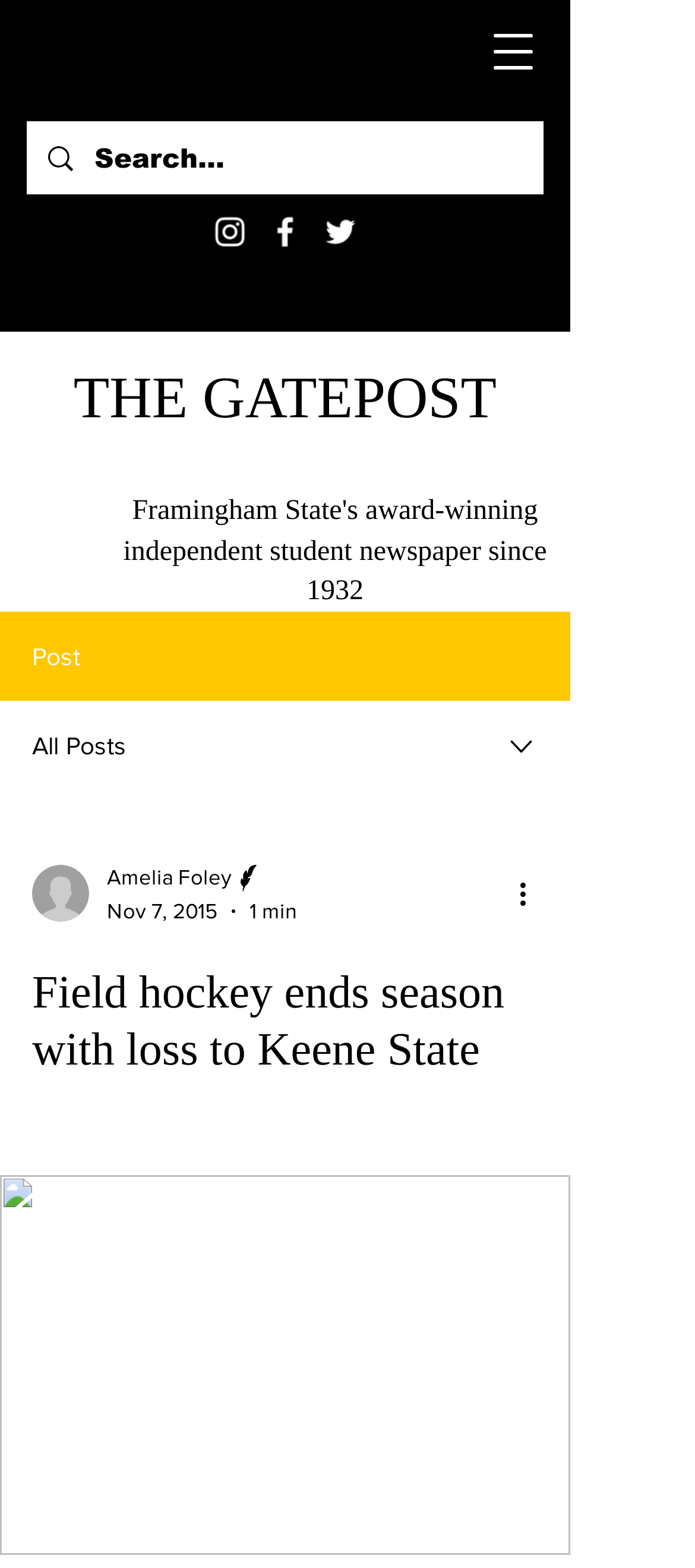Reply to the question with a single word or phrase:
What is the author's name of the article?

Amelia Foley